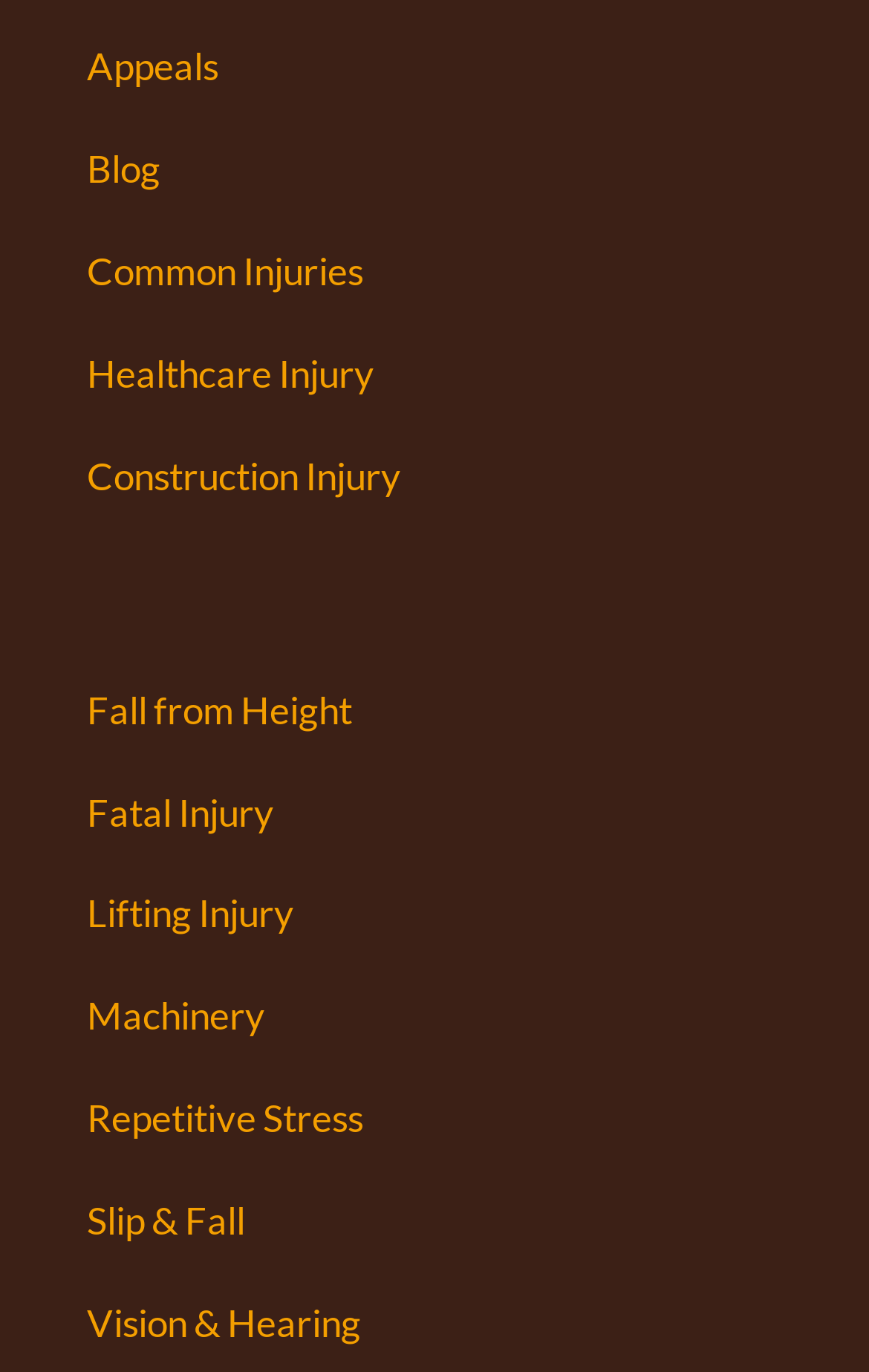How many types of injuries are listed?
Based on the image, answer the question in a detailed manner.

I counted the number of links on the webpage that seem to be related to different types of injuries, and I found 13 of them, including 'Appeals', 'Common Injuries', 'Healthcare Injury', 'Construction Injury', 'Fall from Height', 'Fatal Injury', 'Lifting Injury', 'Machinery', 'Repetitive Stress', 'Slip & Fall', and 'Vision & Hearing'.